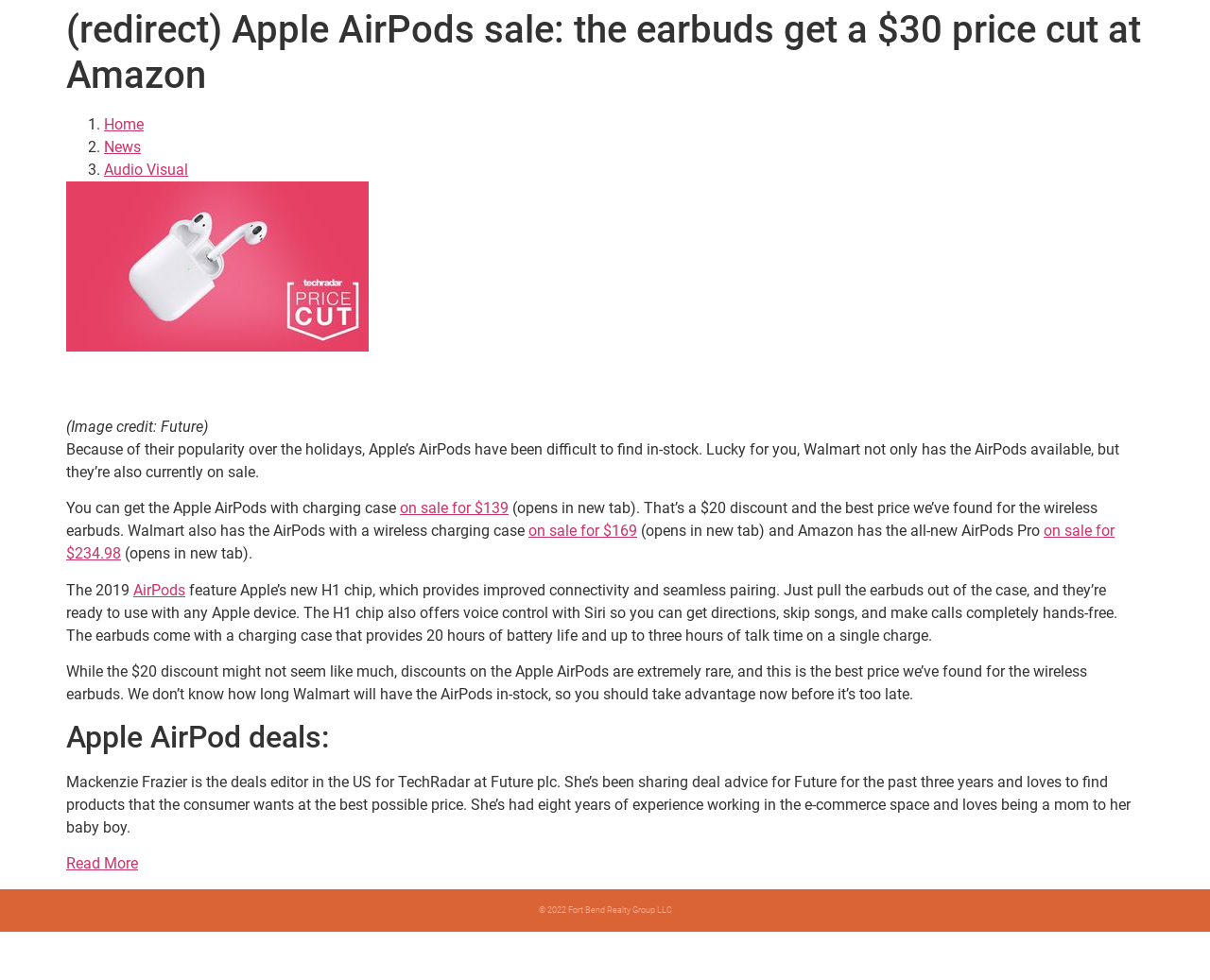Predict the bounding box coordinates for the UI element described as: "on sale for $234.98". The coordinates should be four float numbers between 0 and 1, presented as [left, top, right, bottom].

[0.055, 0.532, 0.921, 0.574]